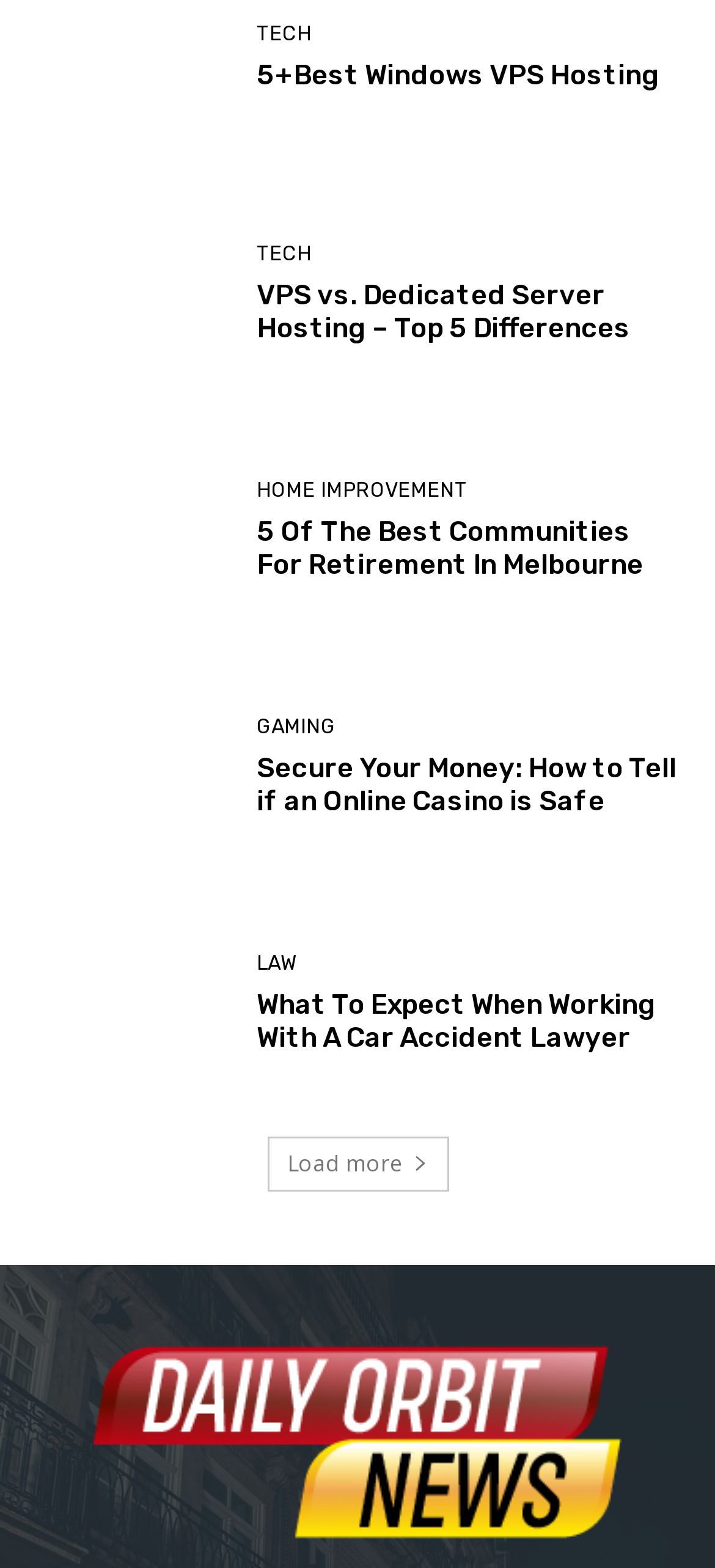Provide the bounding box coordinates of the section that needs to be clicked to accomplish the following instruction: "Load more articles."

[0.373, 0.725, 0.627, 0.76]